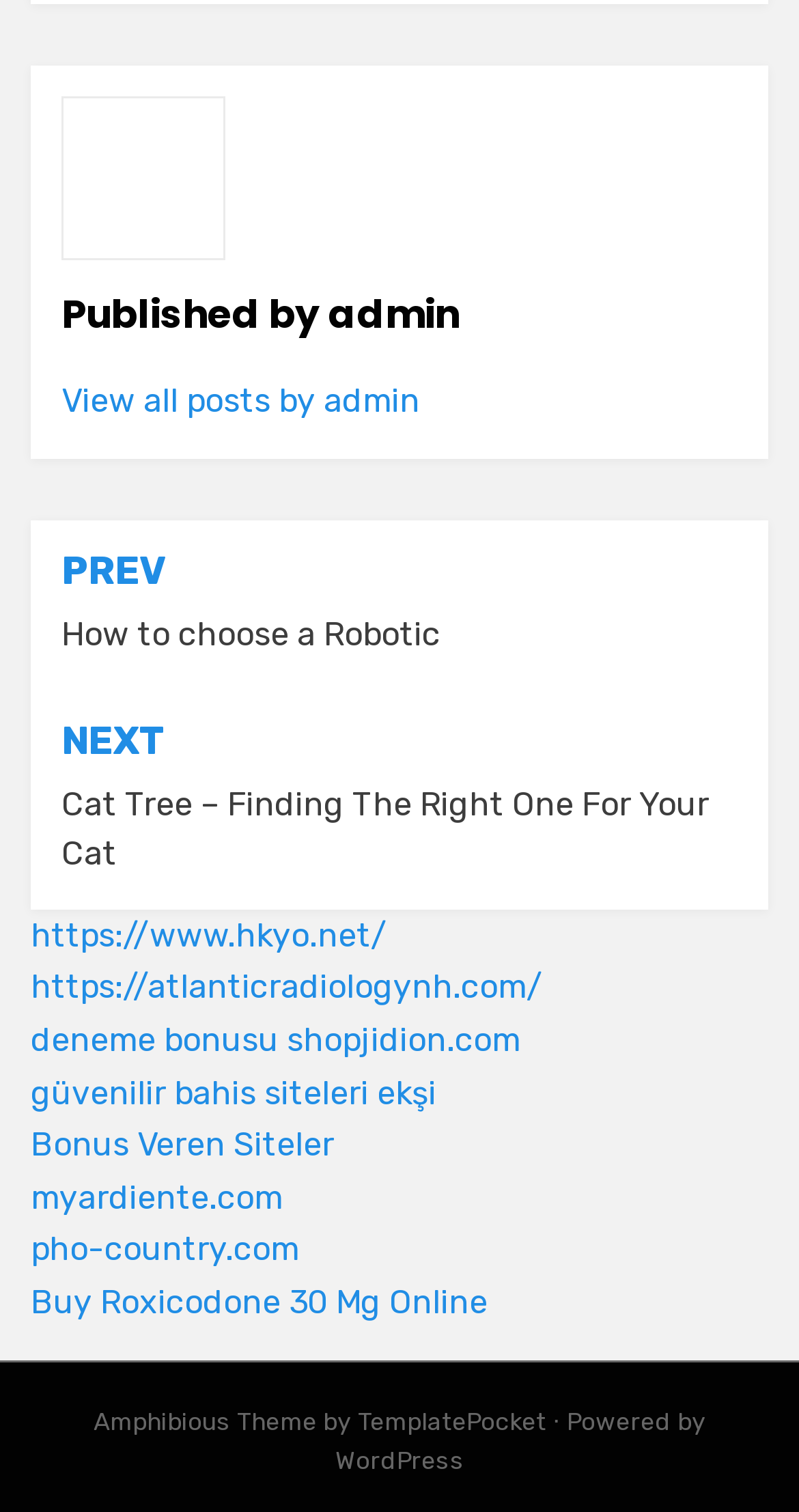Determine the bounding box coordinates of the region I should click to achieve the following instruction: "View all posts by admin". Ensure the bounding box coordinates are four float numbers between 0 and 1, i.e., [left, top, right, bottom].

[0.077, 0.252, 0.526, 0.277]